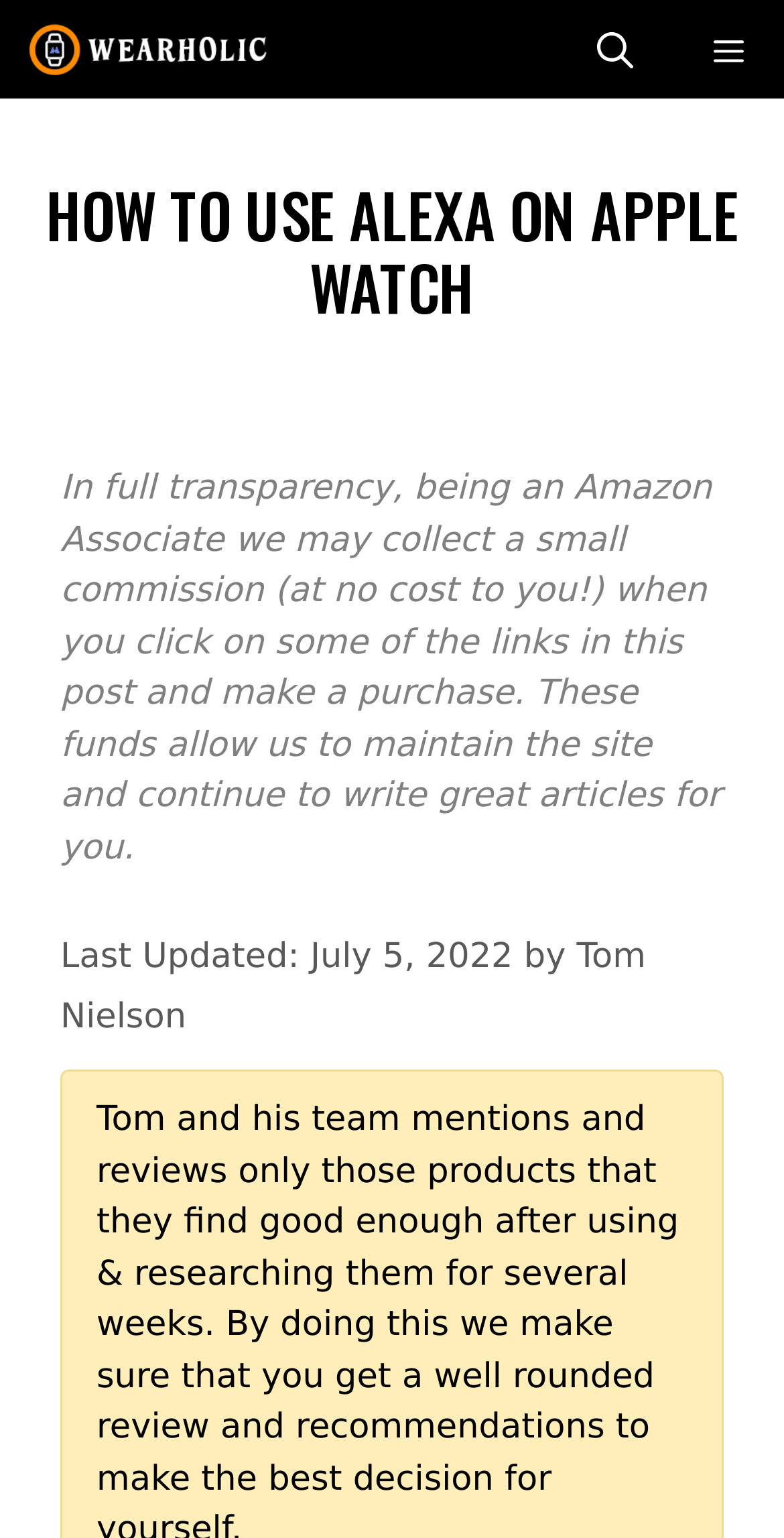What is the date of the last update?
Could you answer the question in a detailed manner, providing as much information as possible?

The date of the last update is located below the main heading, and it is specified as 'July 5, 2022'.